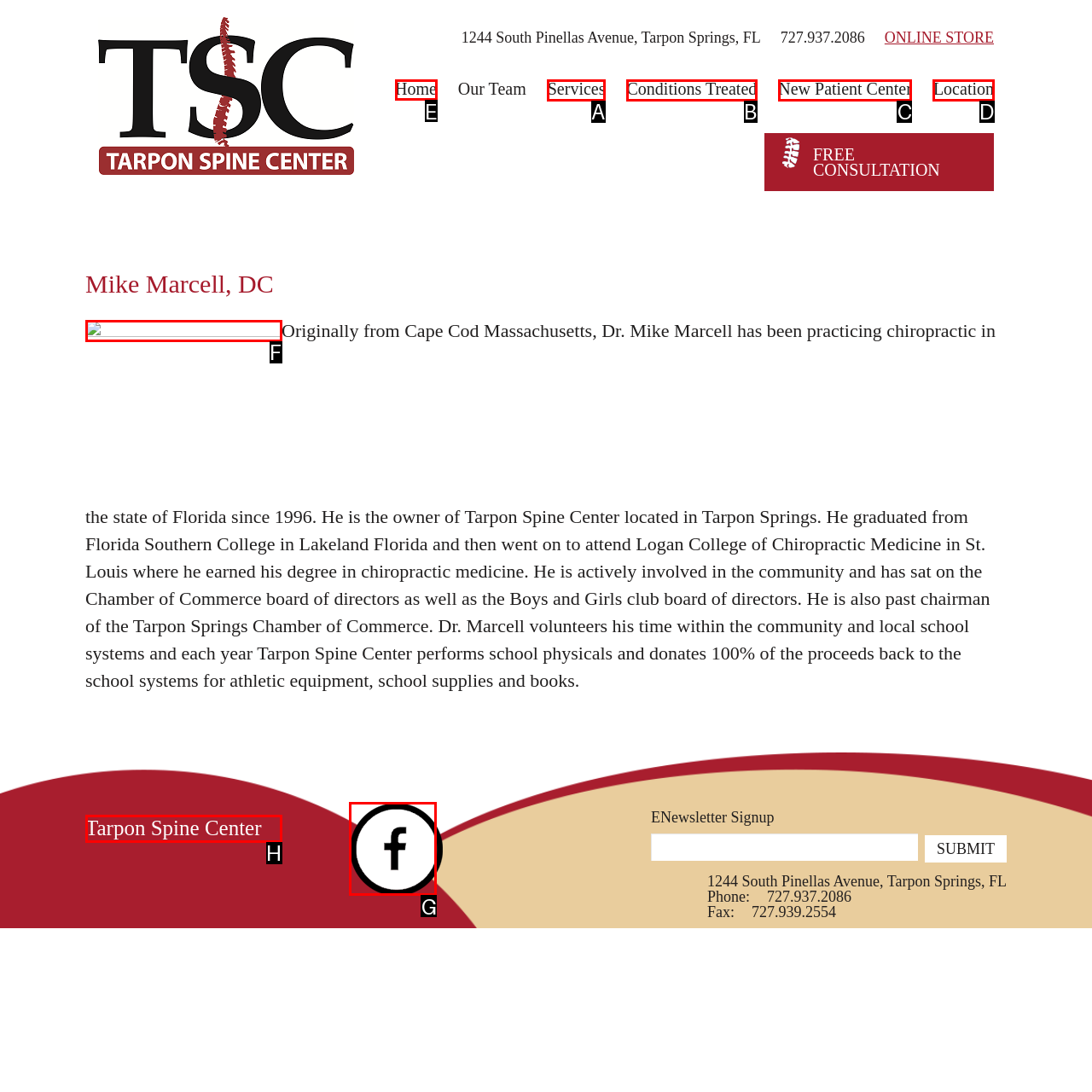Choose the letter that corresponds to the correct button to accomplish the task: Click the 'Home' link
Reply with the letter of the correct selection only.

E